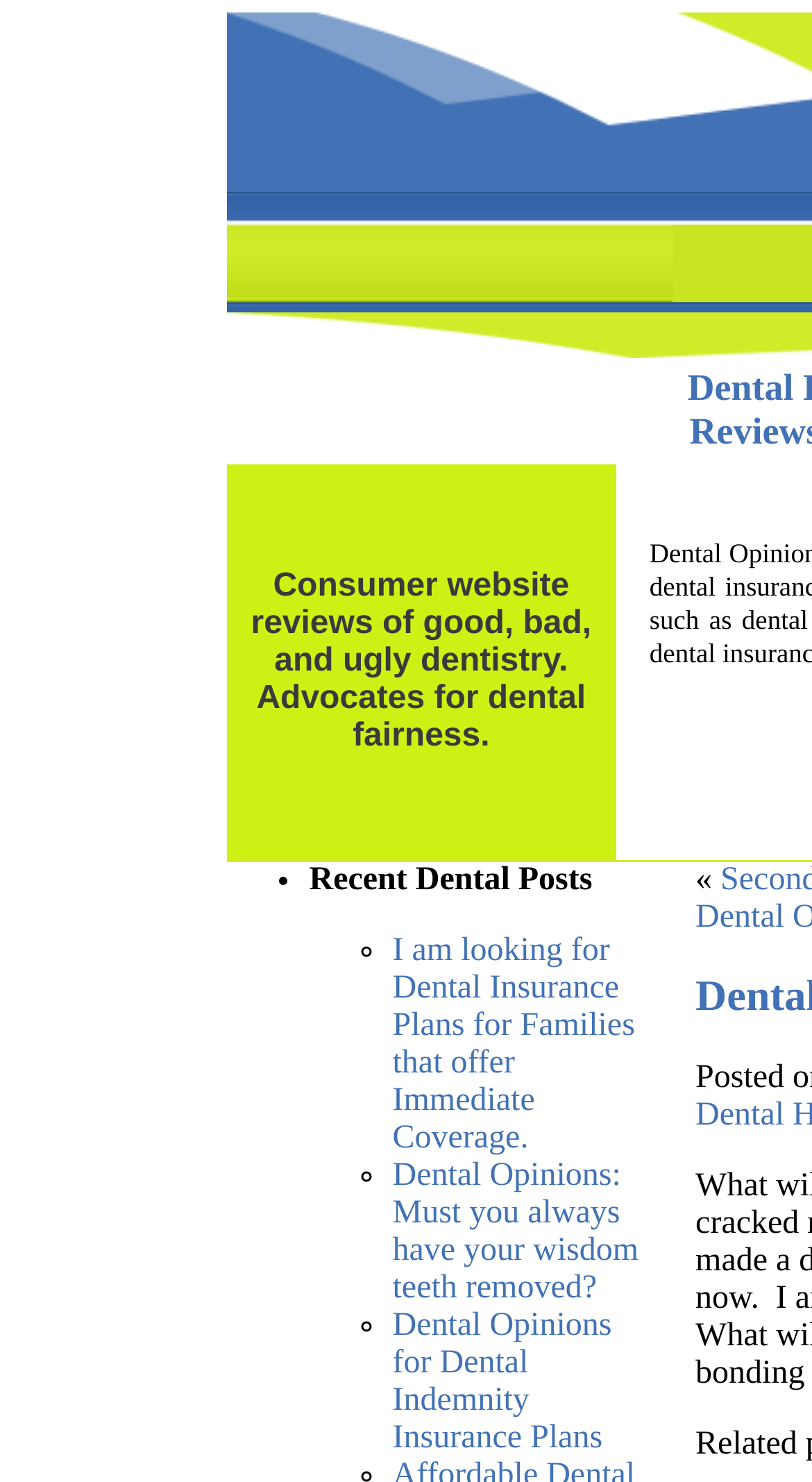Use one word or a short phrase to answer the question provided: 
What is the focus of the website?

Dental opinions and reviews